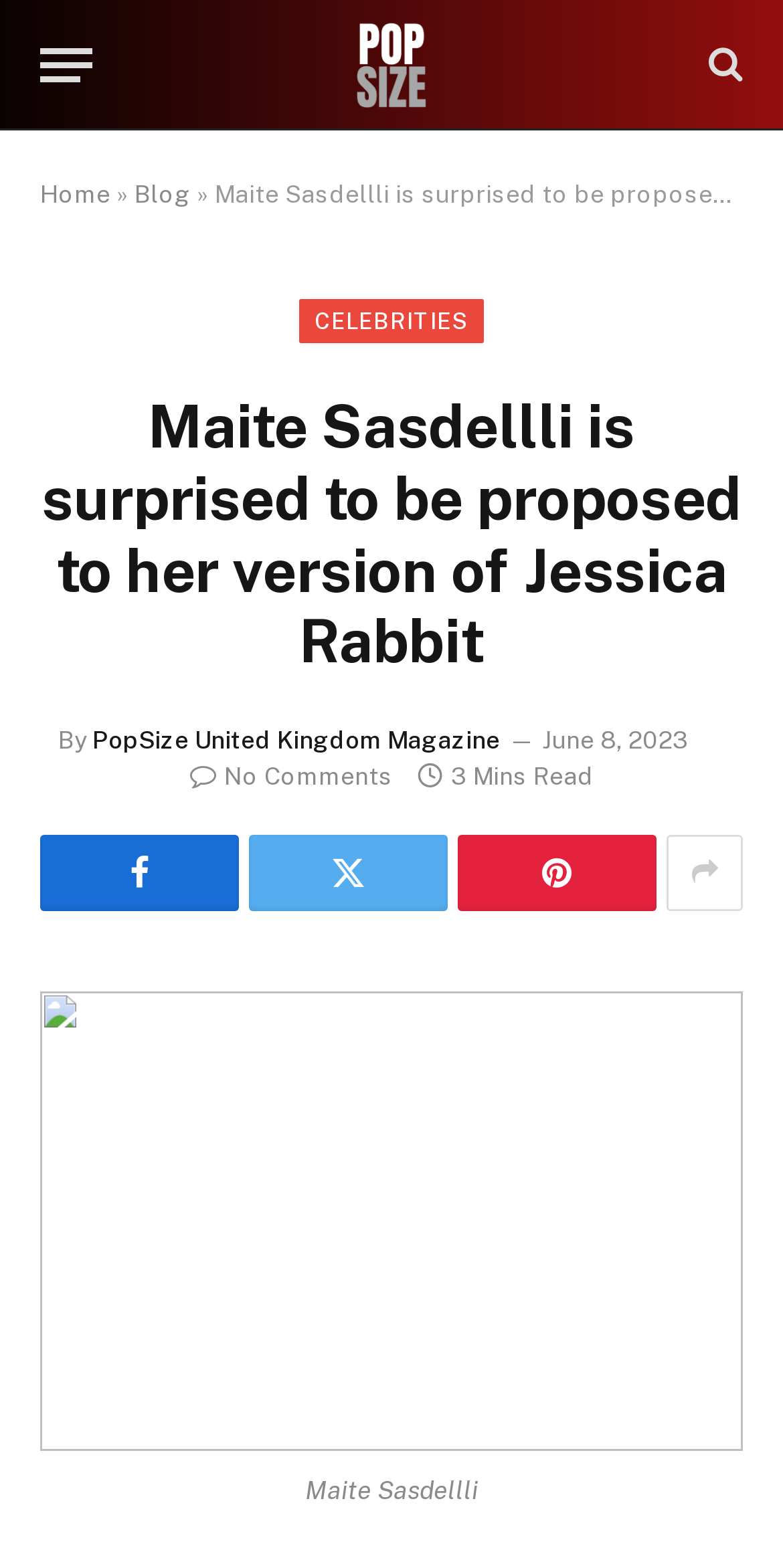Please identify the bounding box coordinates of the area I need to click to accomplish the following instruction: "Check out Practically Green book".

None